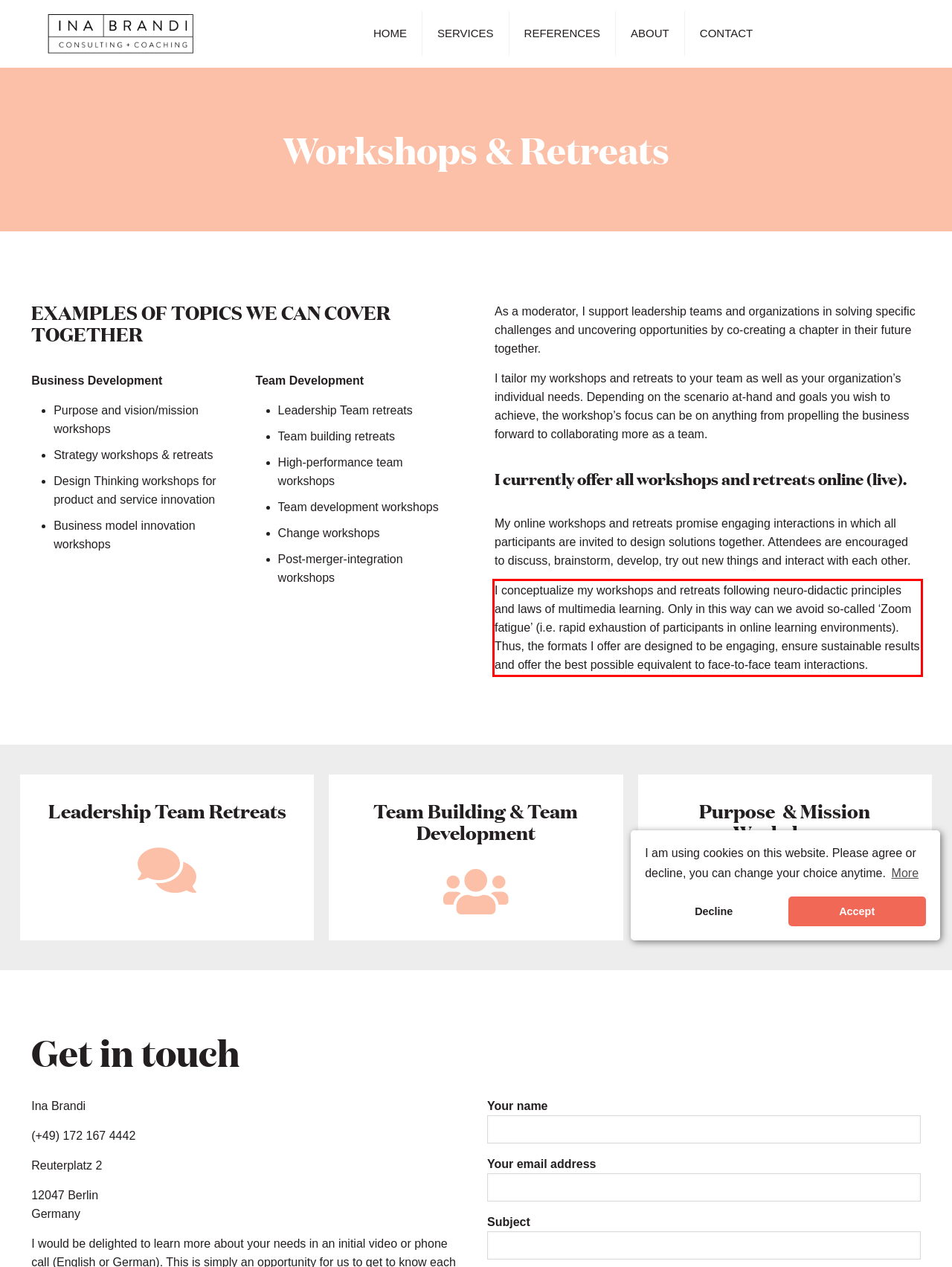Observe the screenshot of the webpage, locate the red bounding box, and extract the text content within it.

I conceptualize my workshops and retreats following neuro-didactic principles and laws of multimedia learning. Only in this way can we avoid so-called ‘Zoom fatigue’ (i.e. rapid exhaustion of participants in online learning environments). Thus, the formats I offer are designed to be engaging, ensure sustainable results and offer the best possible equivalent to face-to-face team interactions.